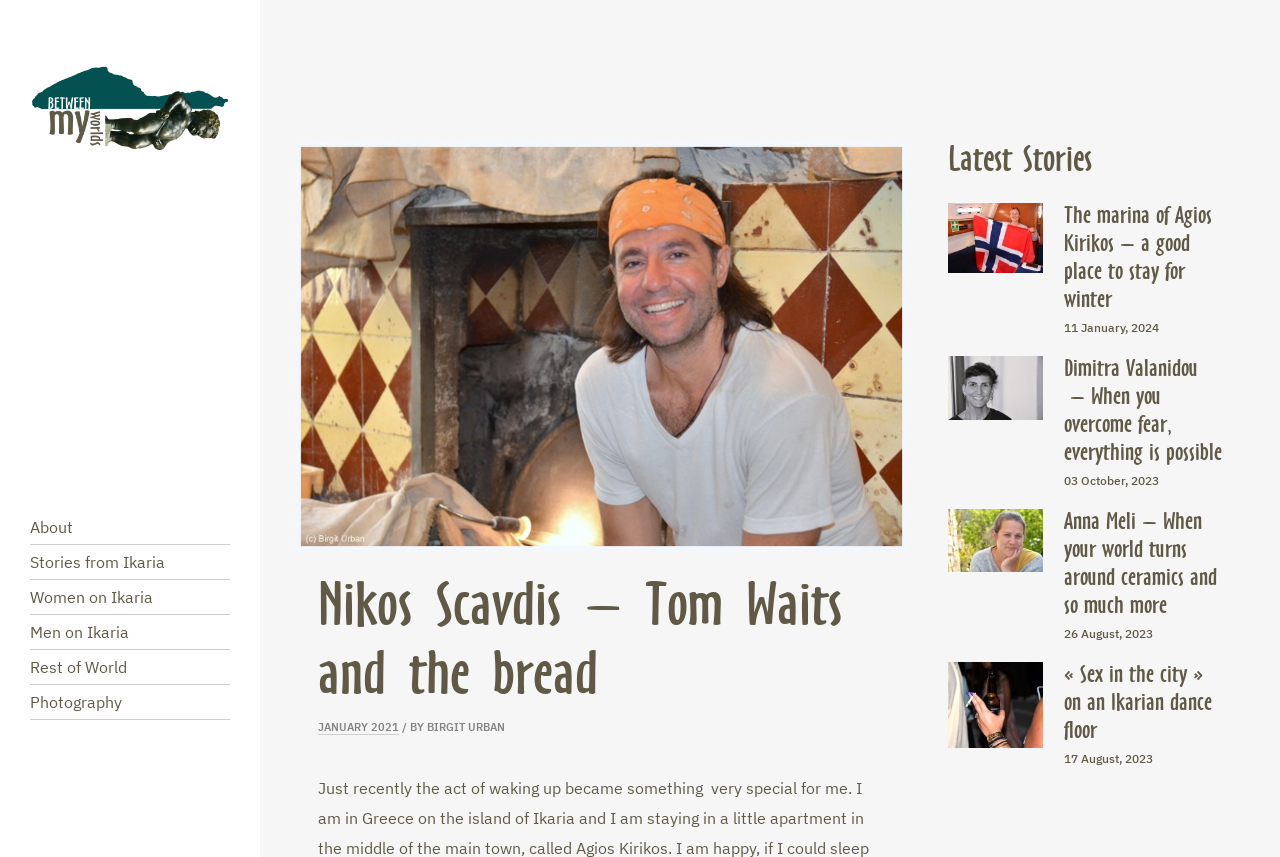Answer briefly with one word or phrase:
How many 'Latest Stories' are displayed on the webpage?

4